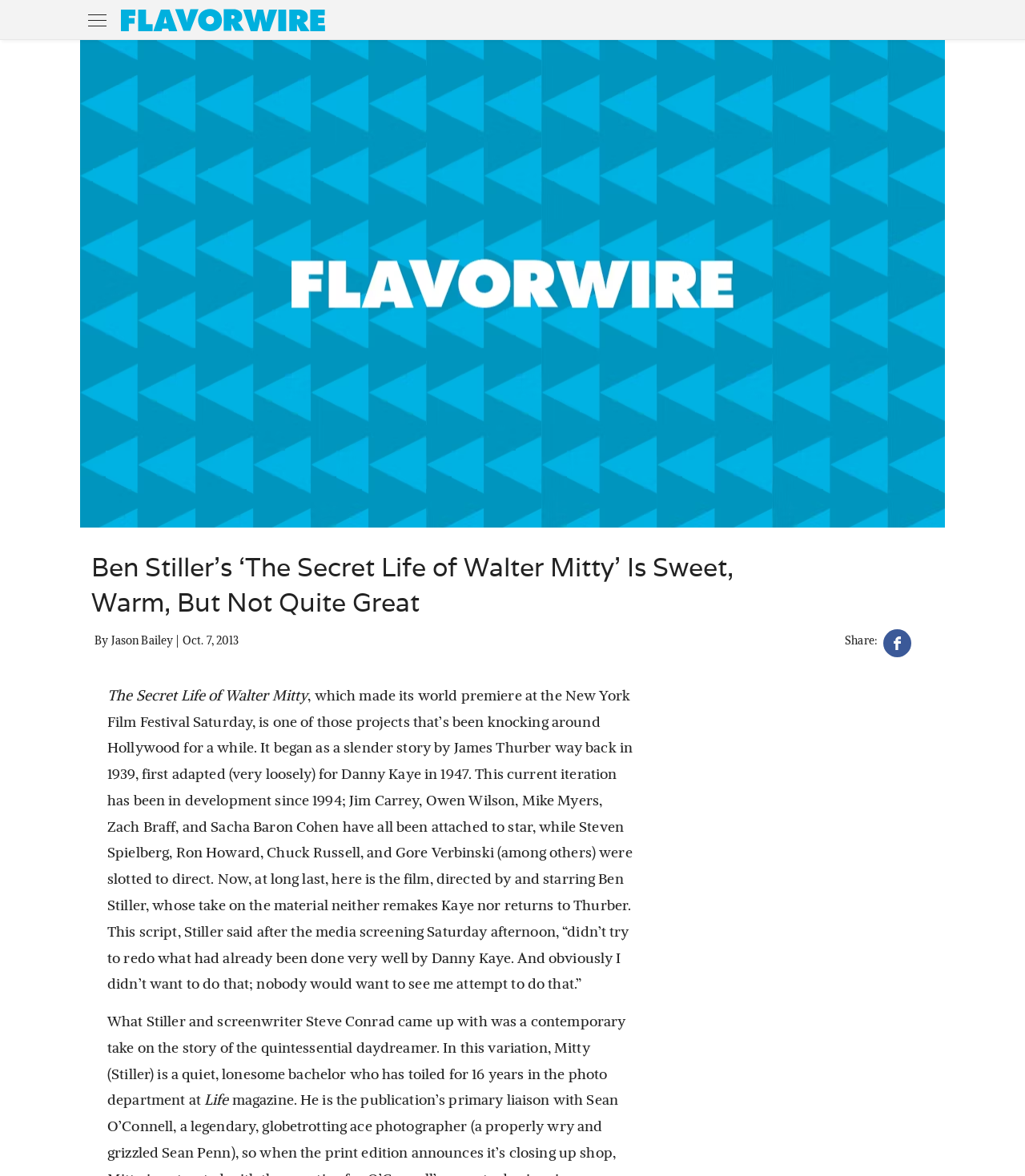Summarize the webpage comprehensively, mentioning all visible components.

The webpage is an article about the movie "The Secret Life of Walter Mitty" directed by and starring Ben Stiller. At the top, there is a menu button on the left side, followed by a link to "Flavorwire" on the top-left corner. The title of the article, "Ben Stiller’s ‘The Secret Life of Walter Mitty’ Is Sweet, Warm, But Not Quite Great", is prominently displayed below the top menu bar.

Below the title, there is a byline that reads "By Jason Bailey" with the date "Oct. 7, 2013" next to it. On the right side of the byline, there is a "Share" button. The main content of the article starts below the byline, with a brief introduction to the movie's history, followed by a detailed description of the film's development and its contemporary take on the story of Walter Mitty.

The article is divided into two paragraphs, with the first one discussing the movie's background and the second one delving into the plot and the main character. There are no images on the page, but the text is well-structured and easy to follow. Overall, the webpage provides a detailed review of the movie, with a focus on its development and its unique take on the classic story.